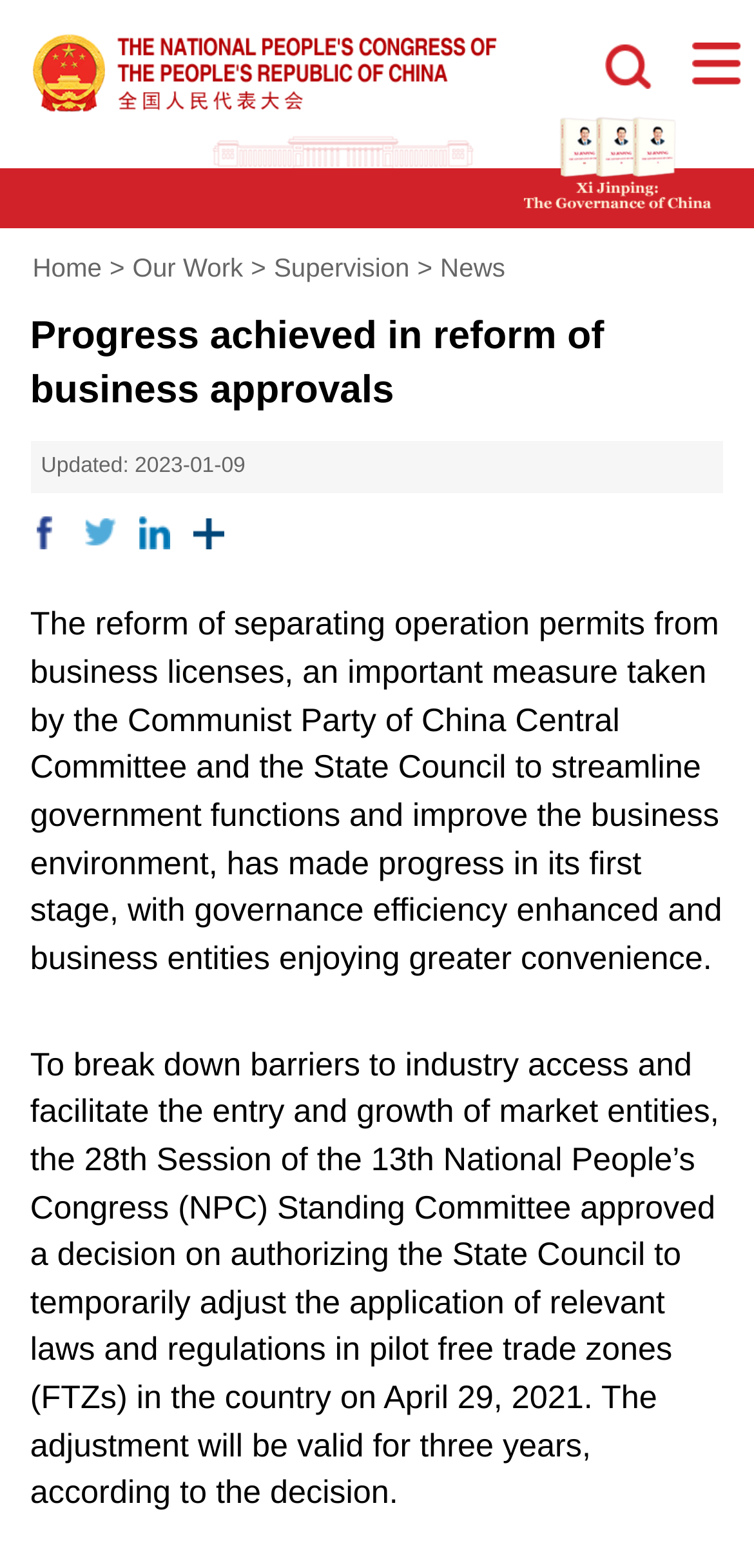From the details in the image, provide a thorough response to the question: What is the name of the committee that approved the decision?

I found the name of the committee by reading the StaticText element with the content 'The 28th Session of the 13th National People’s Congress (NPC) Standing Committee approved a decision...' located at the bounding box coordinates [0.04, 0.667, 0.954, 0.964].